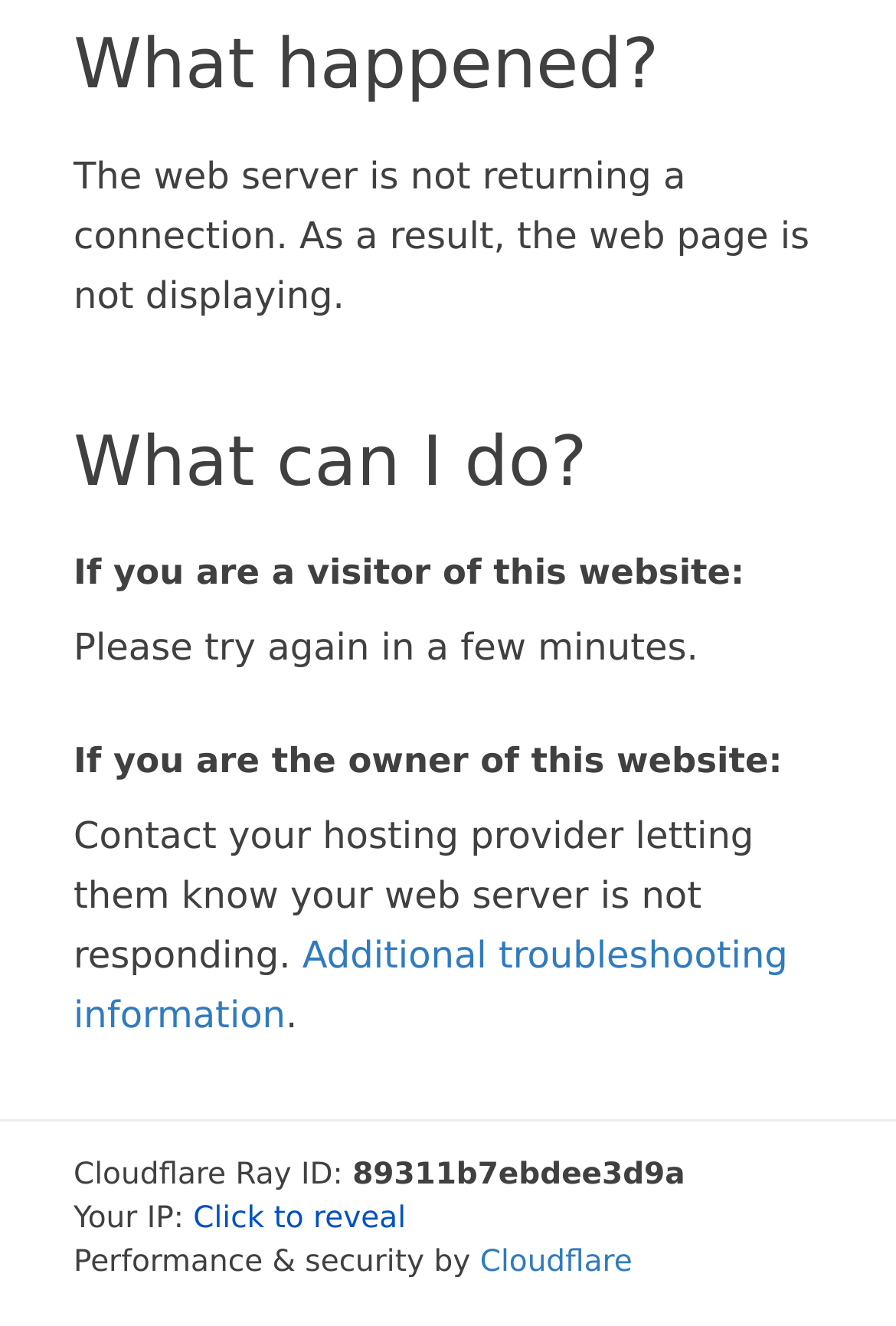Identify the bounding box for the given UI element using the description provided. Coordinates should be in the format (top-left x, top-left y, bottom-right x, bottom-right y) and must be between 0 and 1. Here is the description: Cloudflare

[0.536, 0.94, 0.706, 0.966]